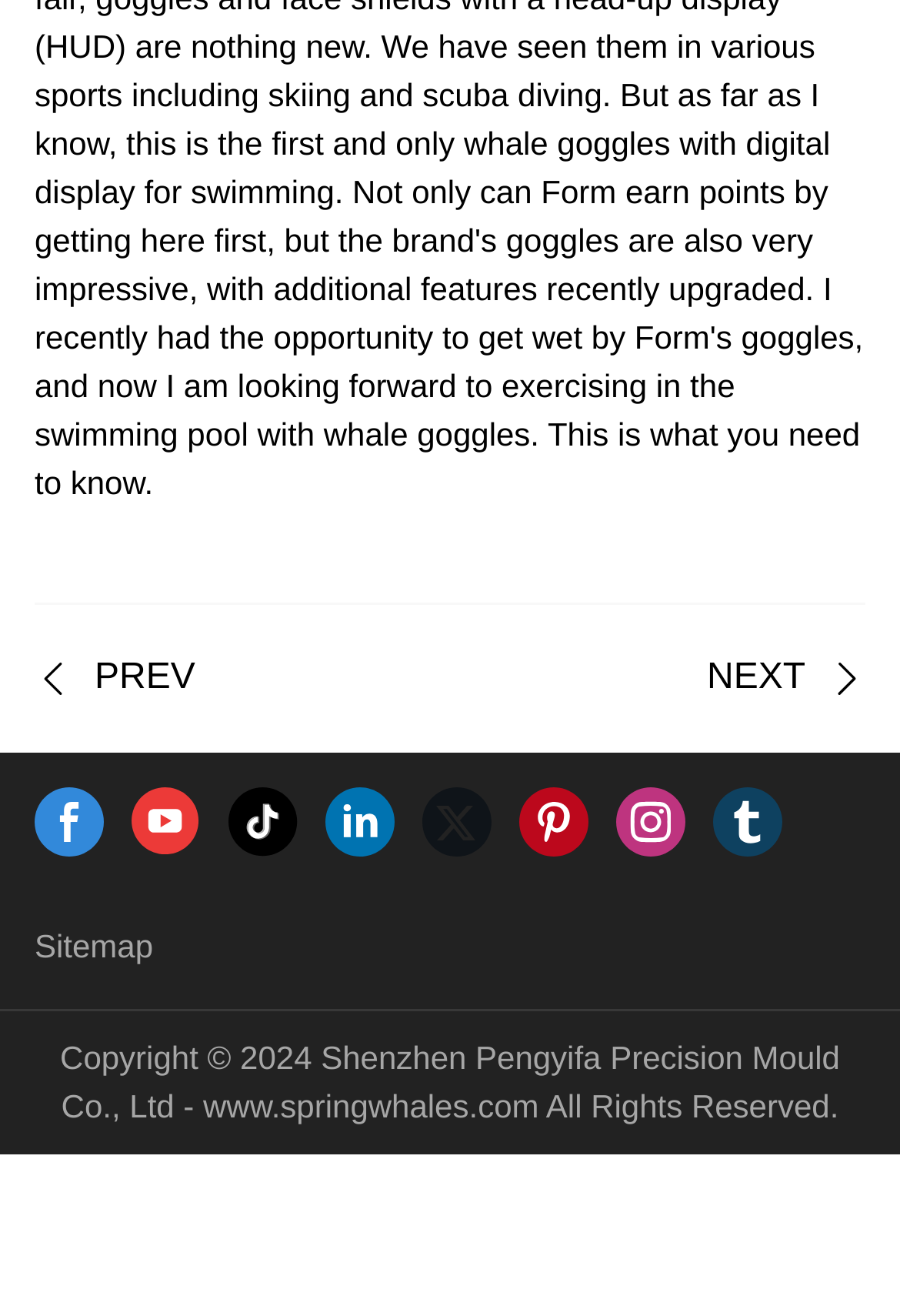How many navigation links are available?
Please craft a detailed and exhaustive response to the question.

I found three navigation links: 'PREV', 'NEXT', and 'Sitemap', which can be used to navigate through the website.